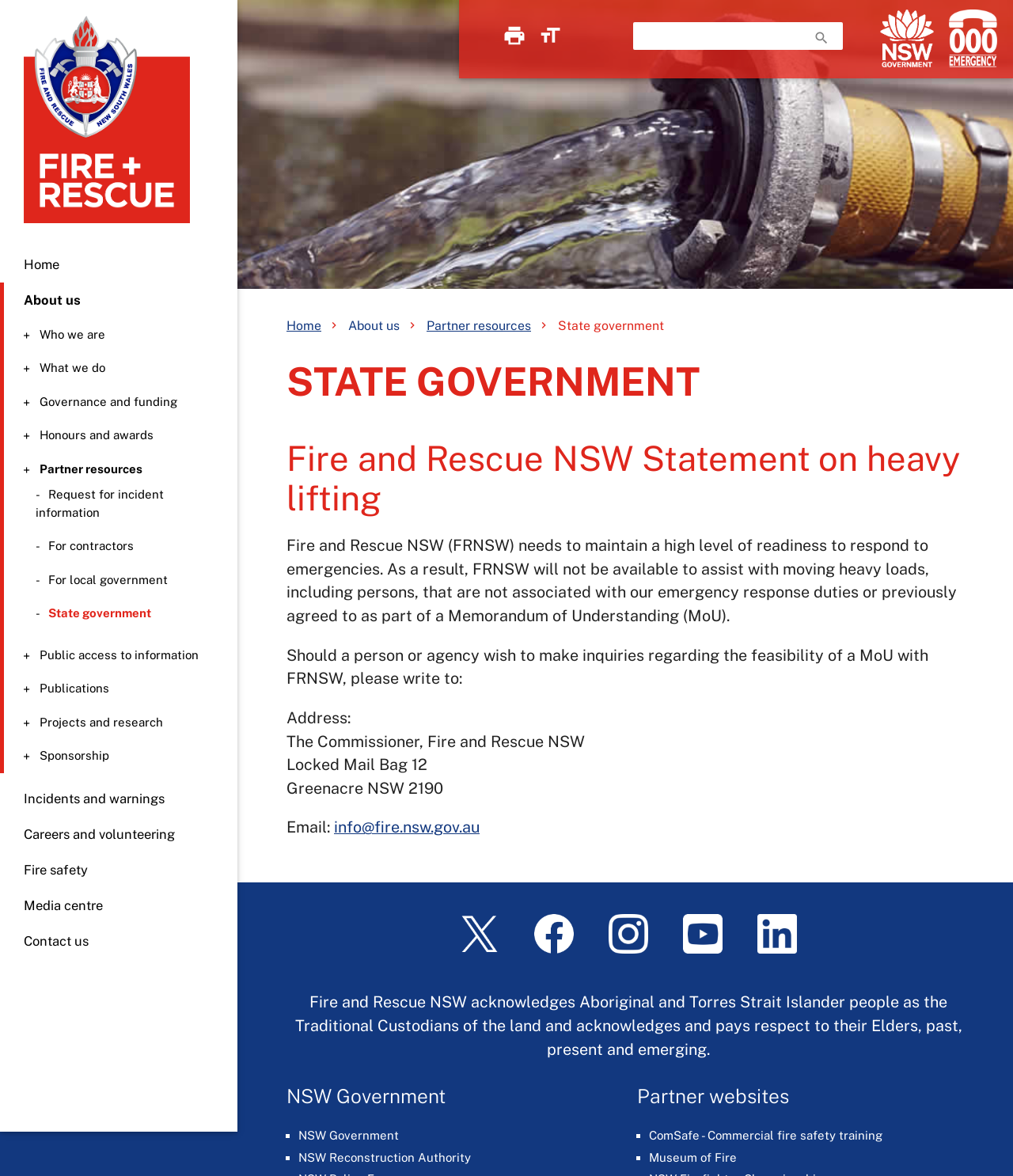Show the bounding box coordinates of the region that should be clicked to follow the instruction: "Read about Who we are."

[0.004, 0.277, 0.227, 0.292]